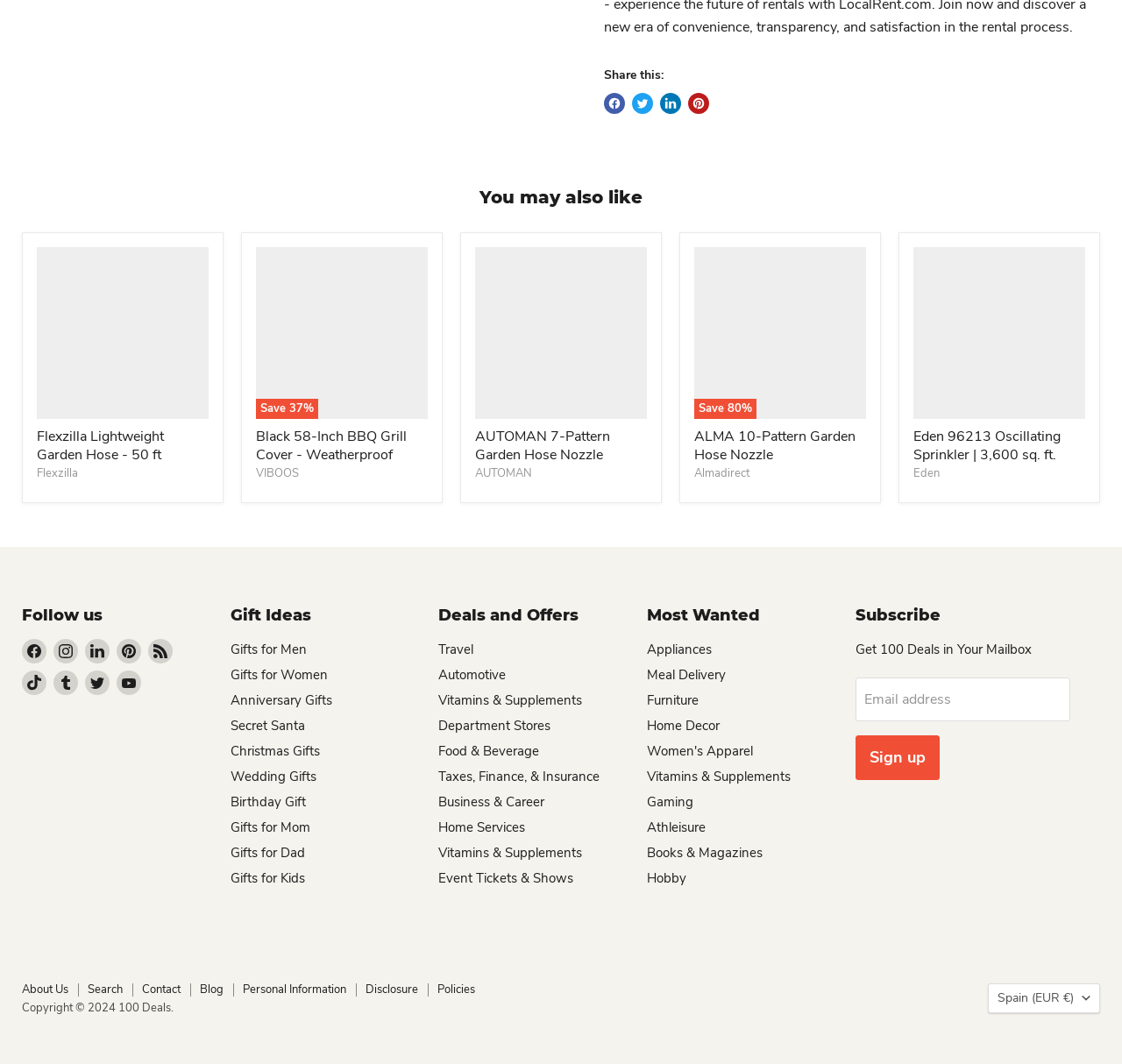Extract the bounding box coordinates for the HTML element that matches this description: "Find us on Twitter". The coordinates should be four float numbers between 0 and 1, i.e., [left, top, right, bottom].

[0.076, 0.63, 0.098, 0.653]